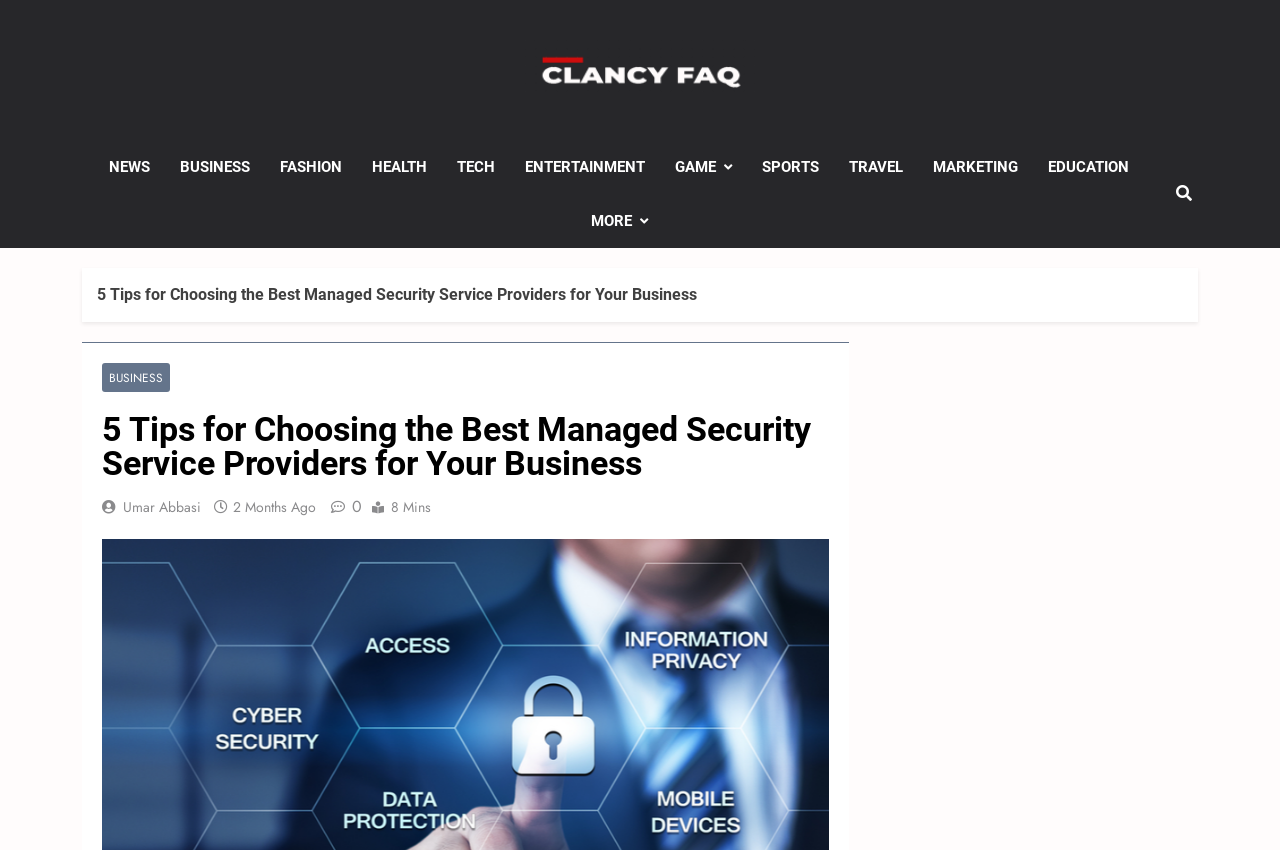Please identify the bounding box coordinates of the region to click in order to complete the task: "read 5 Tips for Choosing the Best Managed Security Service Providers for Your Business article". The coordinates must be four float numbers between 0 and 1, specified as [left, top, right, bottom].

[0.076, 0.335, 0.545, 0.358]